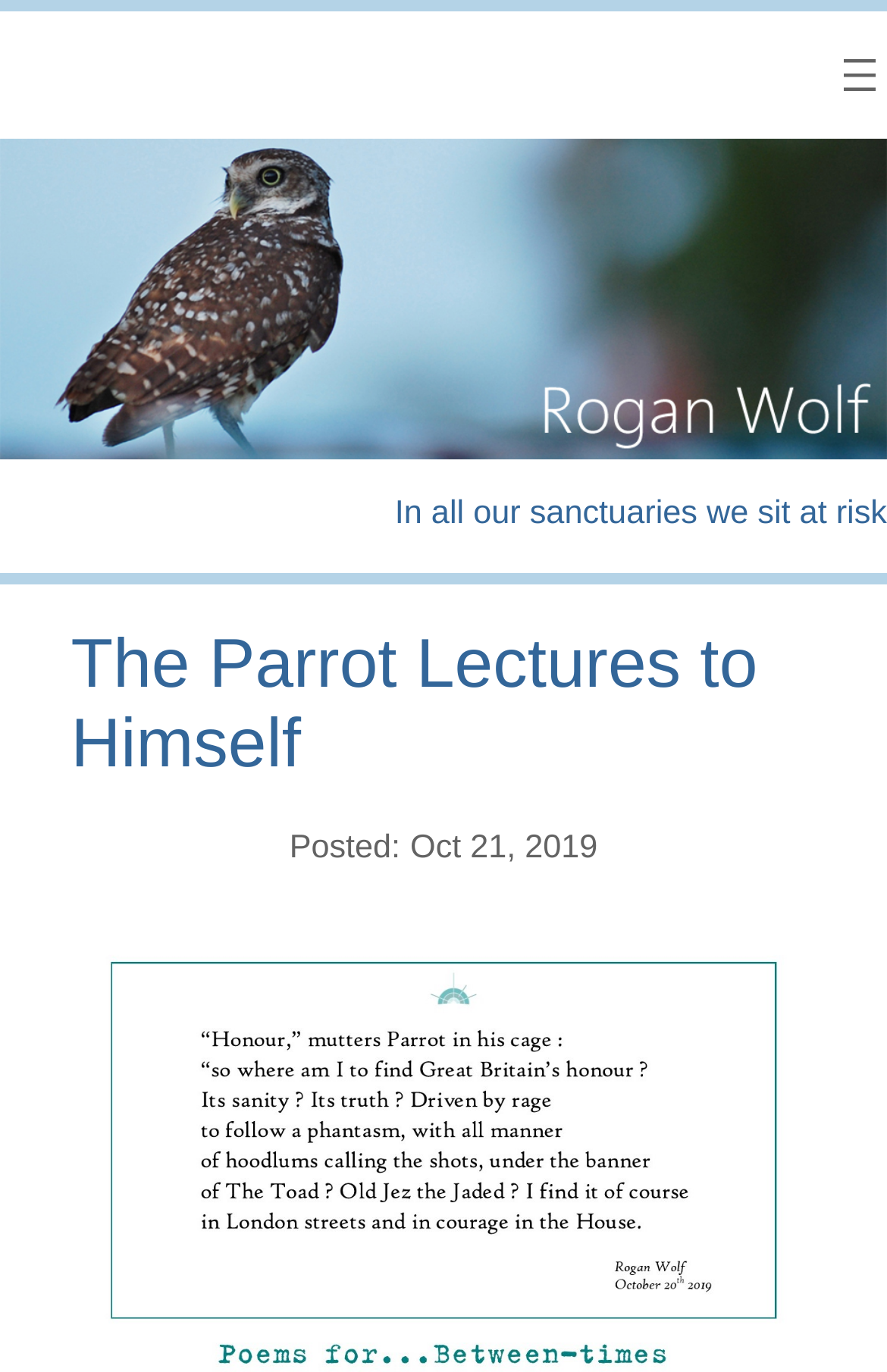What is the first line of the poem?
Answer briefly with a single word or phrase based on the image.

In all our sanctuaries we sit at risk